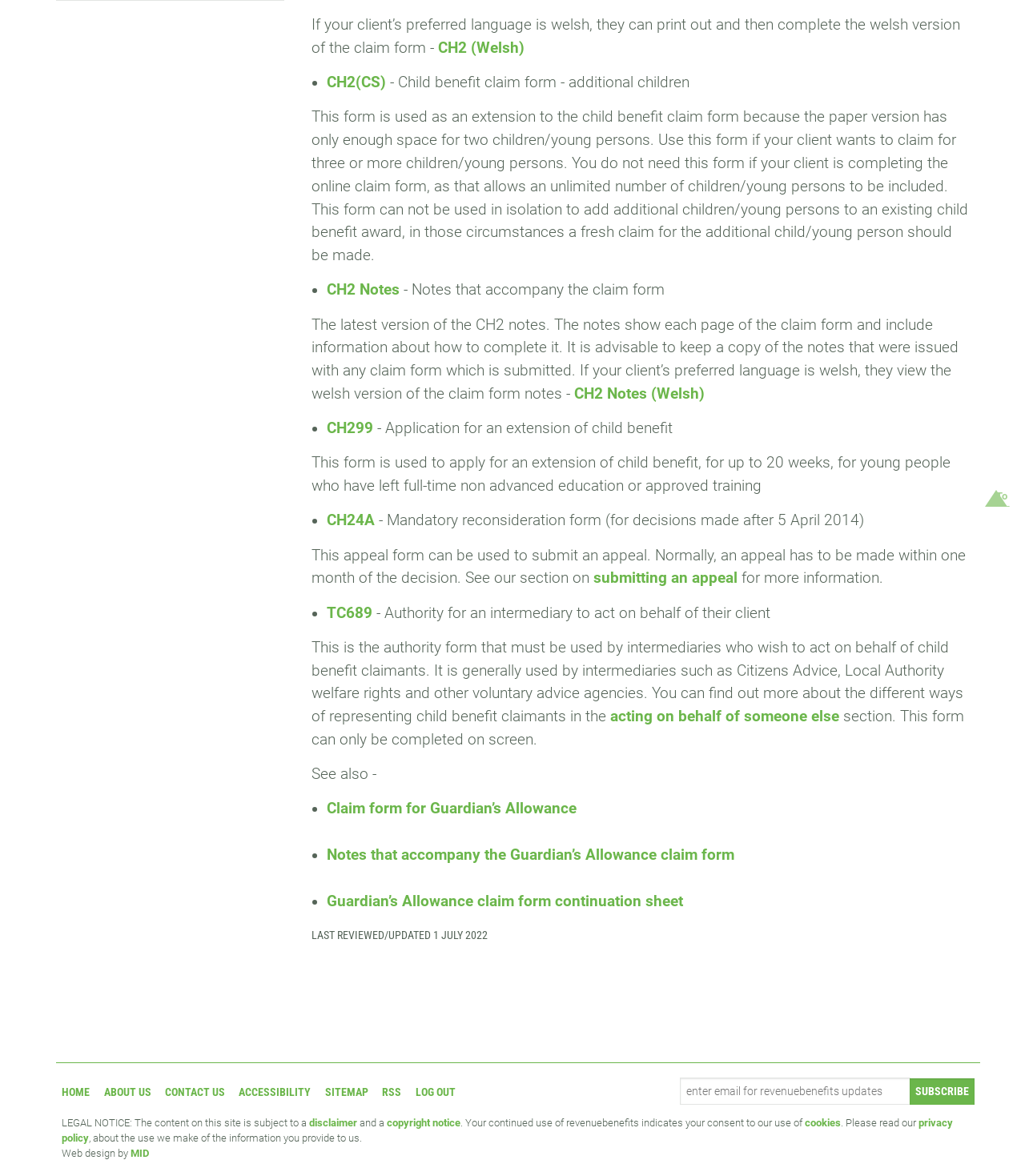Given the description "Contact us", determine the bounding box of the corresponding UI element.

[0.161, 0.923, 0.22, 0.935]